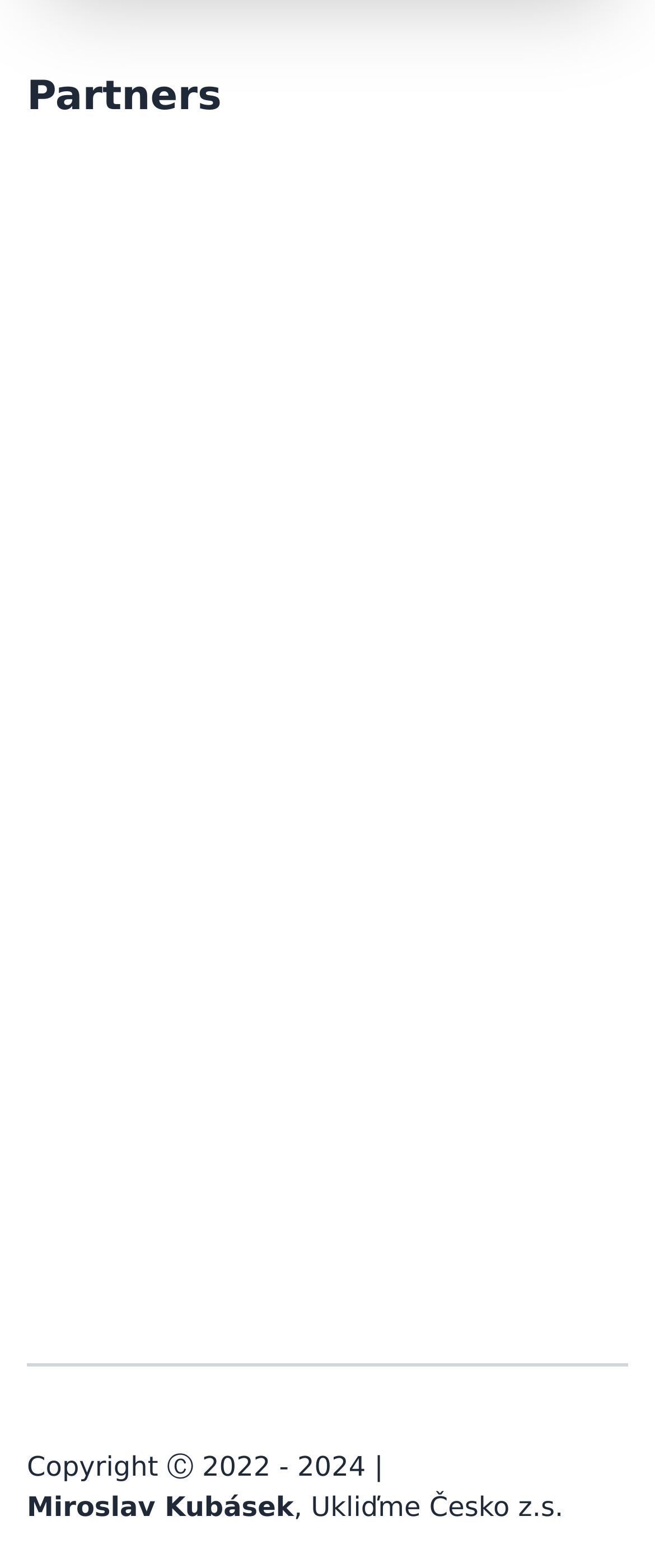Please specify the bounding box coordinates of the clickable region necessary for completing the following instruction: "Read about Miroslav Kubásek". The coordinates must consist of four float numbers between 0 and 1, i.e., [left, top, right, bottom].

[0.041, 0.951, 0.448, 0.971]